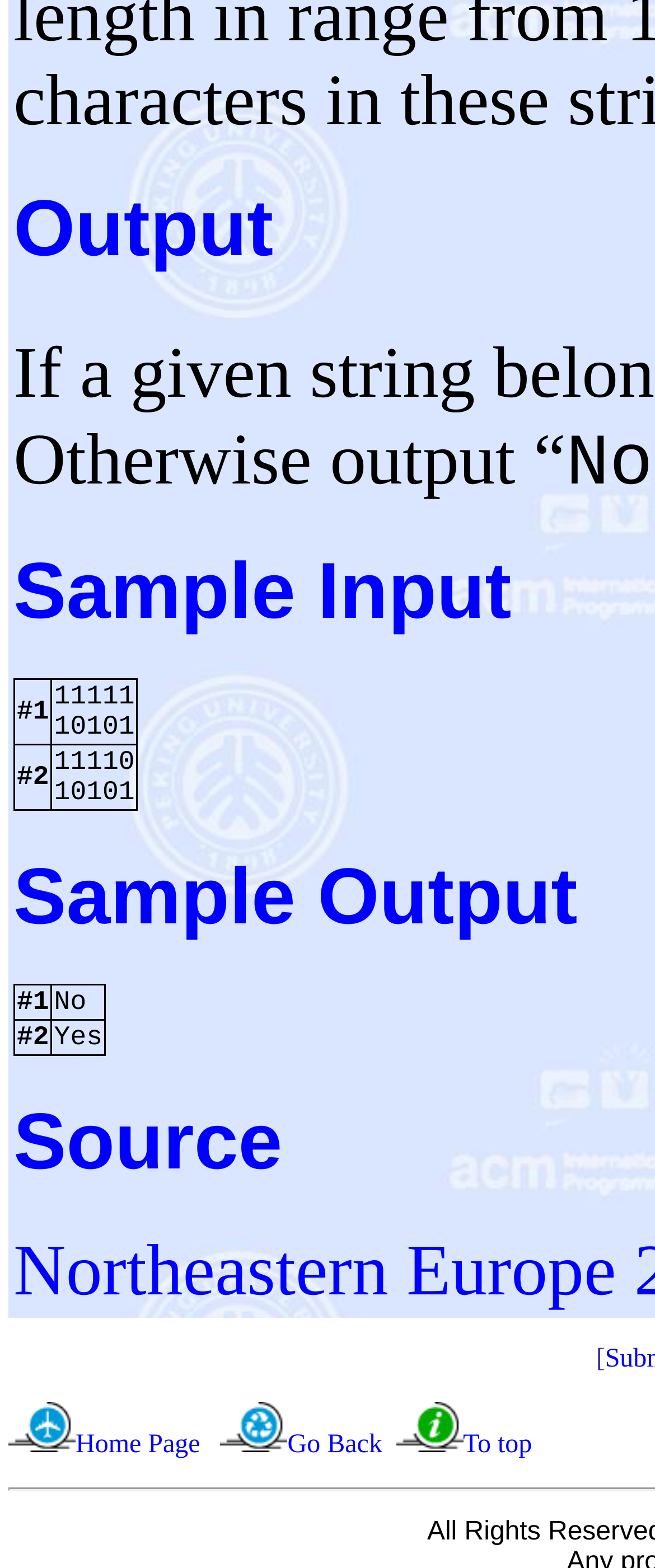What is the output for the second sample input?
With the help of the image, please provide a detailed response to the question.

The output for the second sample input is located in the table under the 'Sample Output' heading, which contains two rows with values 'No' and 'Yes', corresponding to the two sample inputs.